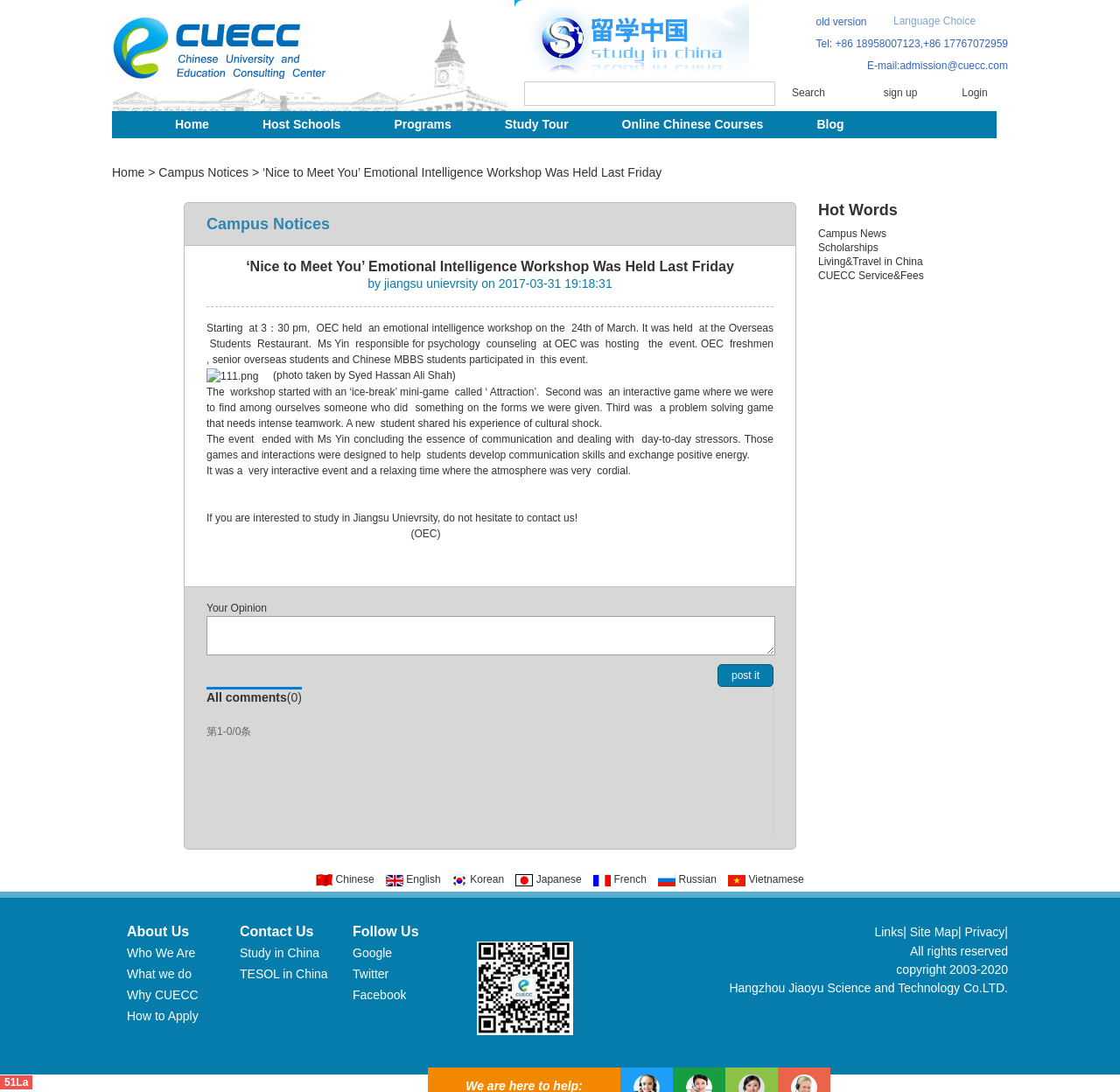Detail the features and information presented on the webpage.

This webpage is about China University Blog, specifically featuring an article titled "‘Nice to Meet You’ Emotional Intelligence Workshop Was Held Last Friday". The page has a navigation menu at the top with links to "Home", "Host Schools", "Programs", "Study Tour", "Online Chinese Courses", and "Blog". Below the navigation menu, there is a search bar and a login/signup section.

The main content of the page is the article, which includes a heading, a brief description, and several paragraphs of text. The article is accompanied by an image. The text describes an emotional intelligence workshop held at the Overseas Education College (OEC) of Jiangsu University, including the activities and games that took place during the event.

On the right side of the page, there is a section with links to "Hot Words", including "Campus News", "Scholarships", "Living&Travel in China", and "CUECC Service&Fees". Below this section, there is a language selection menu with options for Chinese, English, Korean, Japanese, French, Russian, and Vietnamese.

At the bottom of the page, there are two sections: one with links to "About Us", including "Who We Are", "What we do", "Why CUECC", and "How to Apply", and another with a comment section where users can leave their opinions.